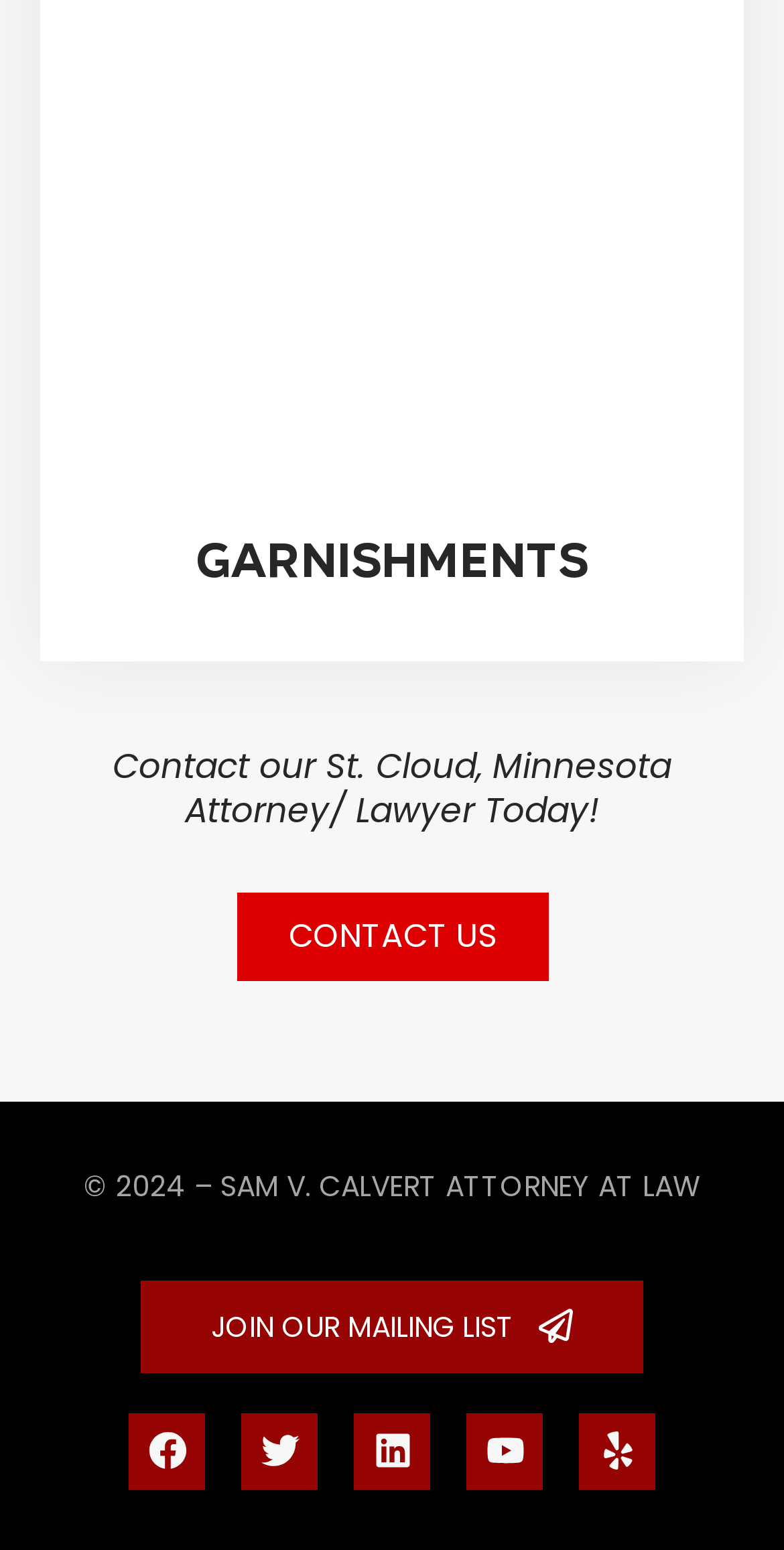Find the bounding box coordinates for the area you need to click to carry out the instruction: "Join the mailing list". The coordinates should be four float numbers between 0 and 1, indicated as [left, top, right, bottom].

[0.179, 0.826, 0.821, 0.885]